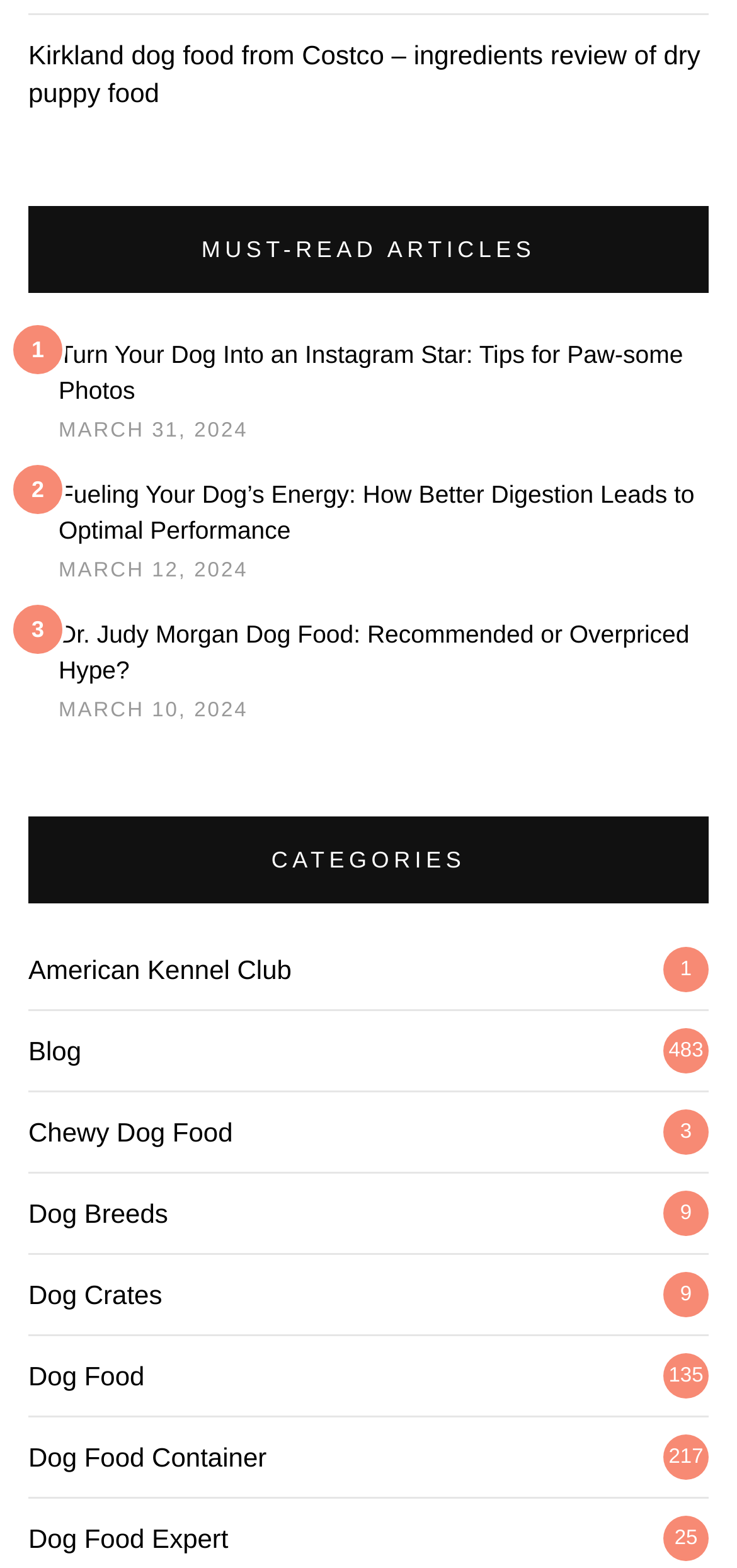Provide your answer in one word or a succinct phrase for the question: 
What is the category of the link 'American Kennel Club'?

CATEGORIES